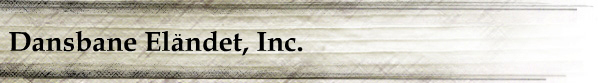Provide a one-word or short-phrase response to the question:
What is the background of the header?

Textured and soft